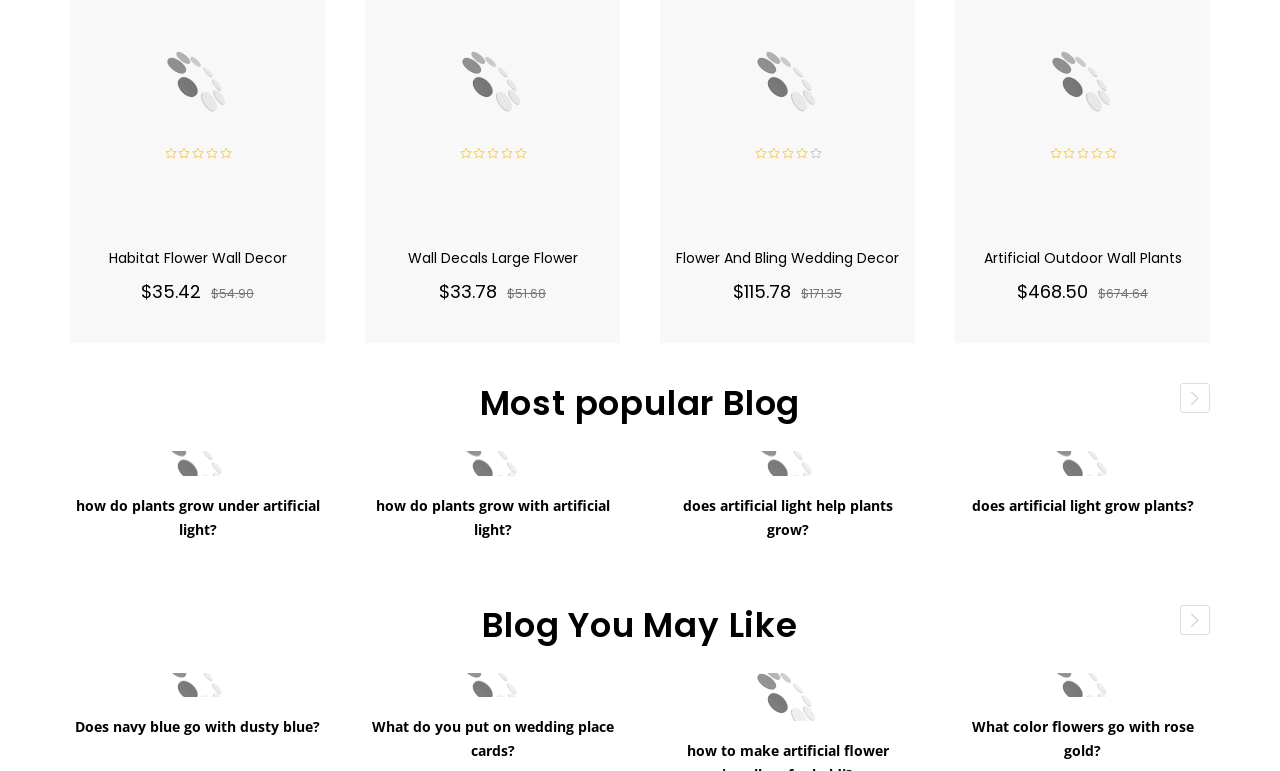What is the topic of the blog post with the image 'how do plants grow under artificial light?'?
Based on the image, answer the question with a single word or brief phrase.

Plant growth under artificial light